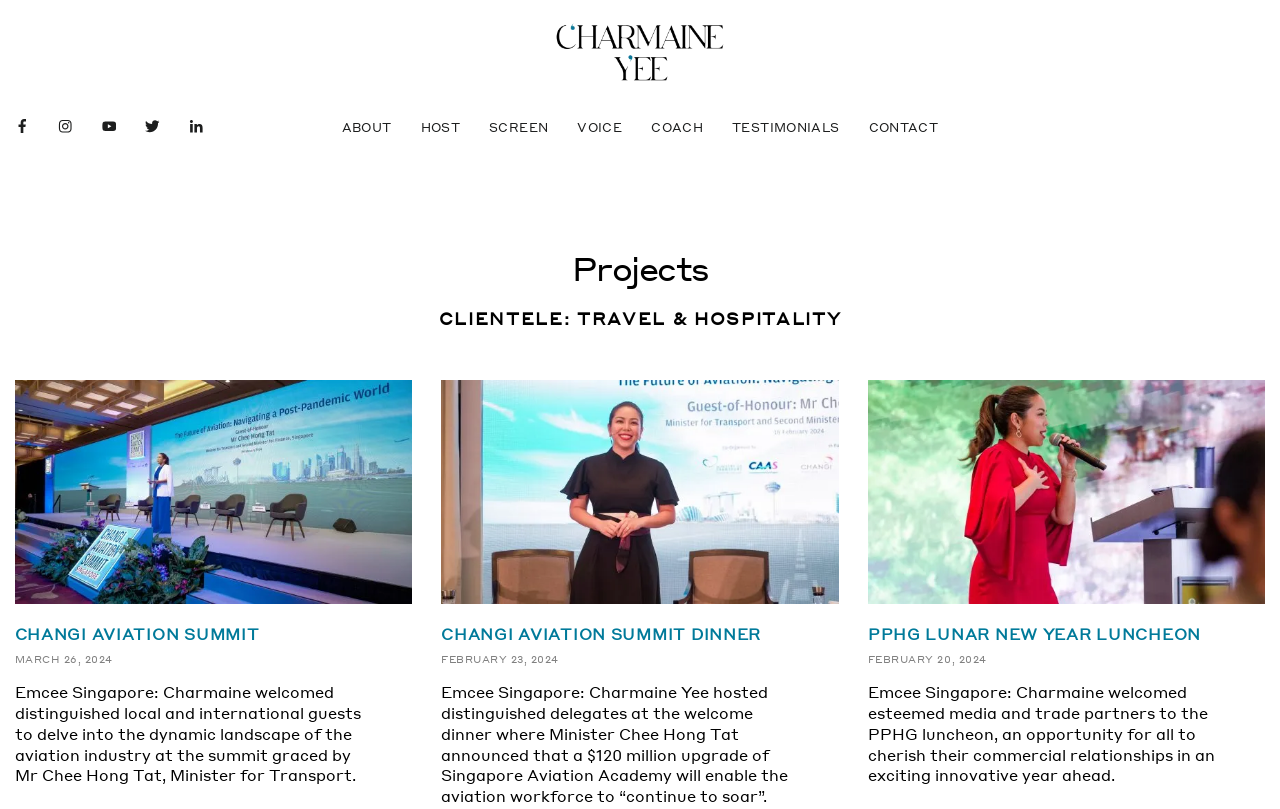Please determine the bounding box coordinates of the section I need to click to accomplish this instruction: "Visit Facebook page".

[0.011, 0.138, 0.028, 0.173]